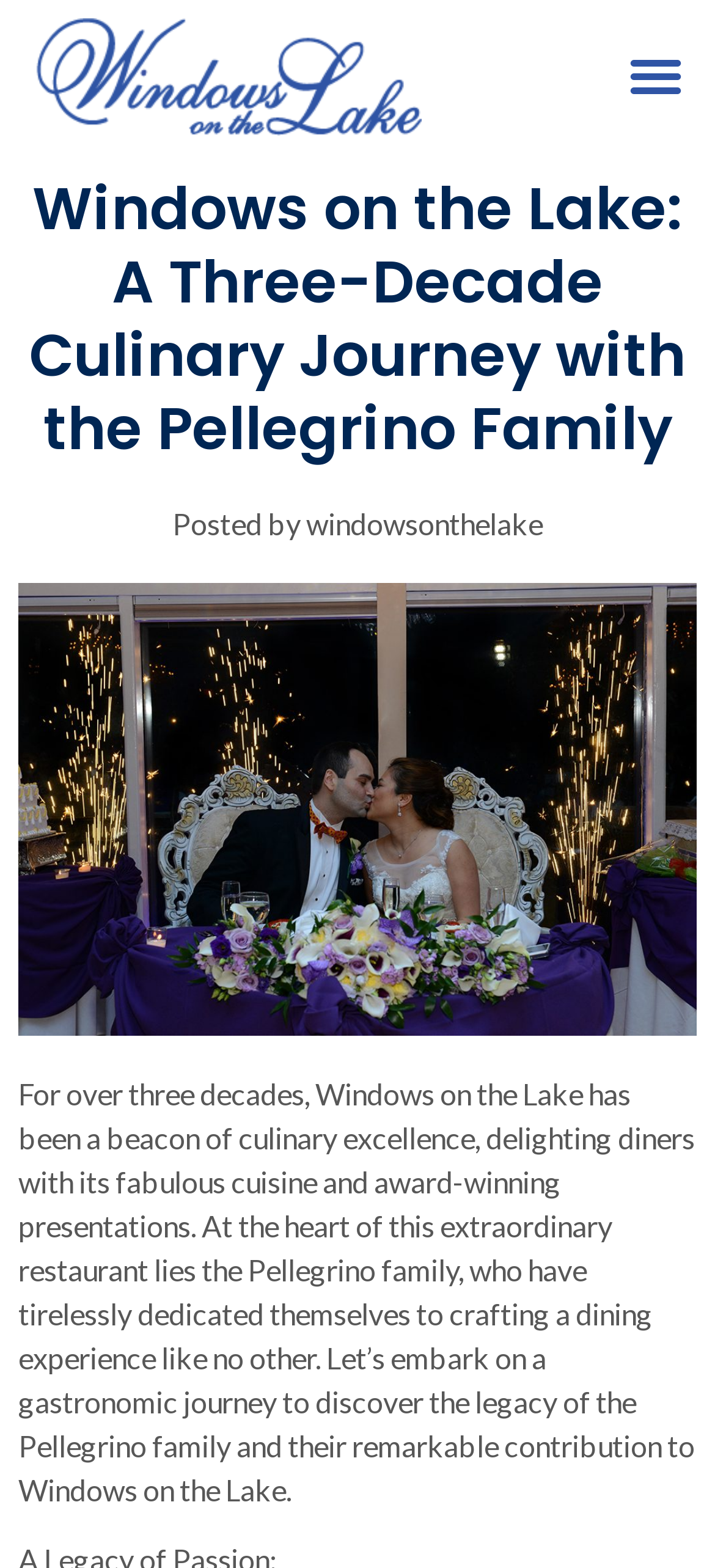Respond to the question below with a single word or phrase: What is the name of the restaurant?

Windows on the Lake